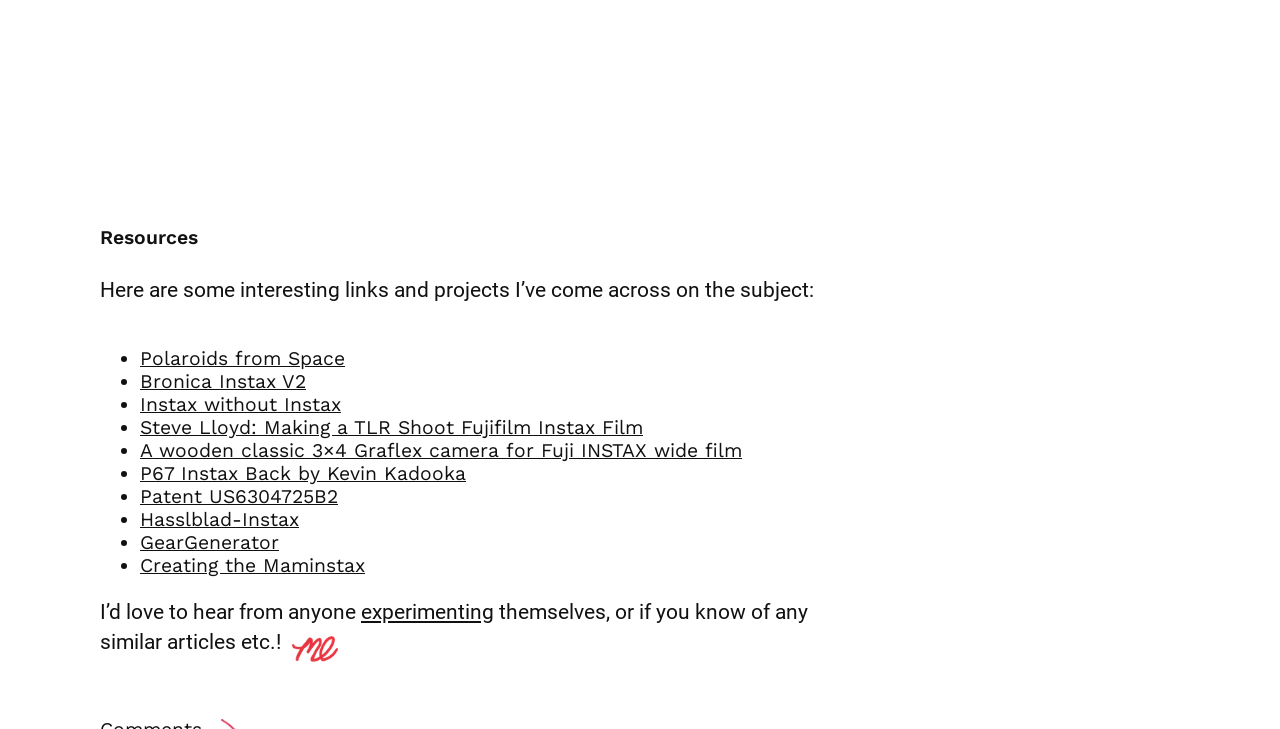Based on the image, provide a detailed and complete answer to the question: 
What type of links are listed on the webpage?

The links listed on the webpage are related to Instax film, as evident from the text descriptions and titles of the links, such as 'Polaroids from Space', 'Bronica Instax V2', and 'Instax without Instax'.